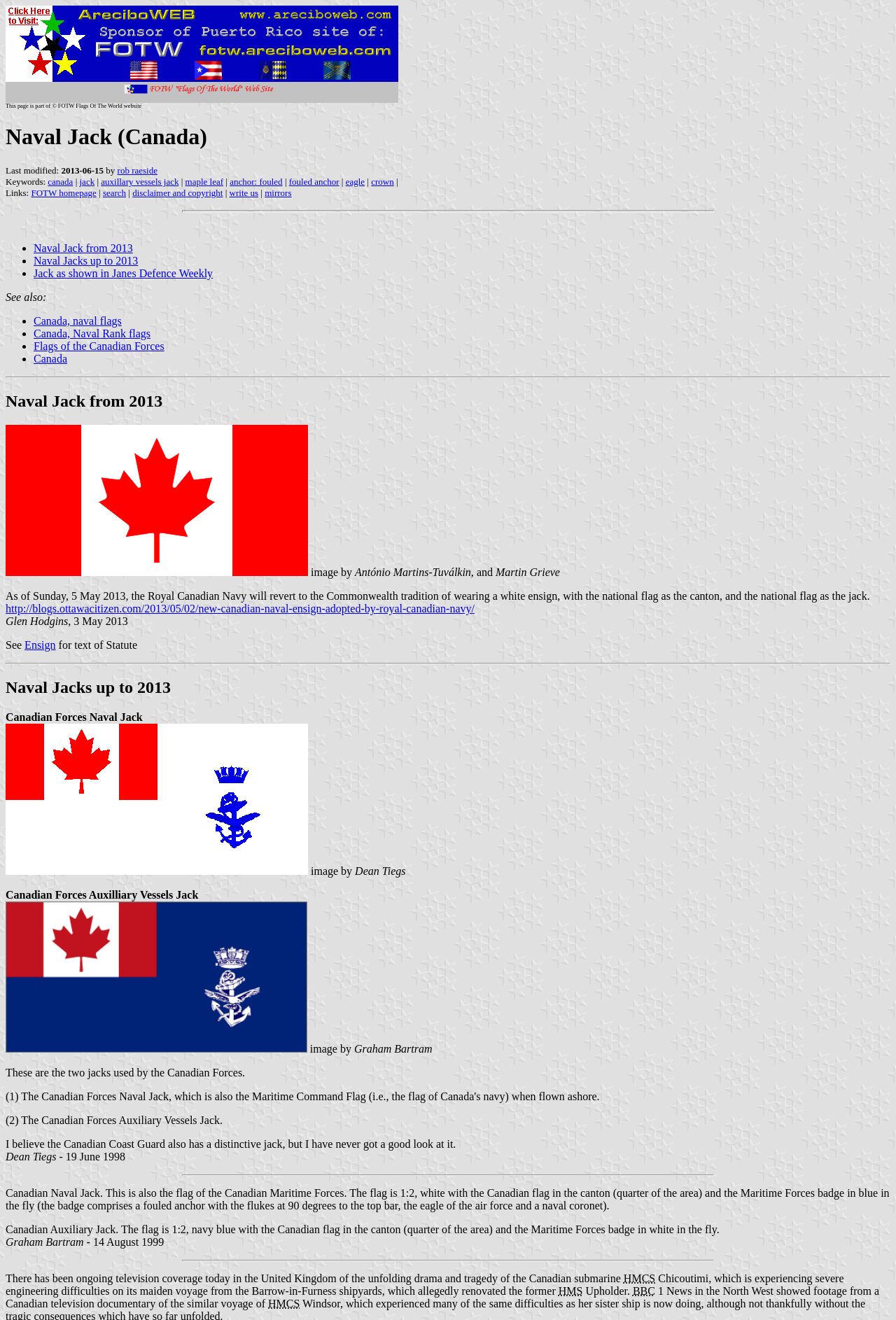Pinpoint the bounding box coordinates of the element to be clicked to execute the instruction: "View Naval Jack from 2013".

[0.038, 0.183, 0.148, 0.192]